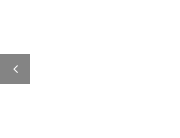What is the purpose of the navigation icon?
Analyze the image and provide a thorough answer to the question.

The navigation icon plays a crucial role in enhancing user experience by allowing visitors to easily return to previously viewed content or navigate through related posts, facilitating effortless exploration of the website's content.